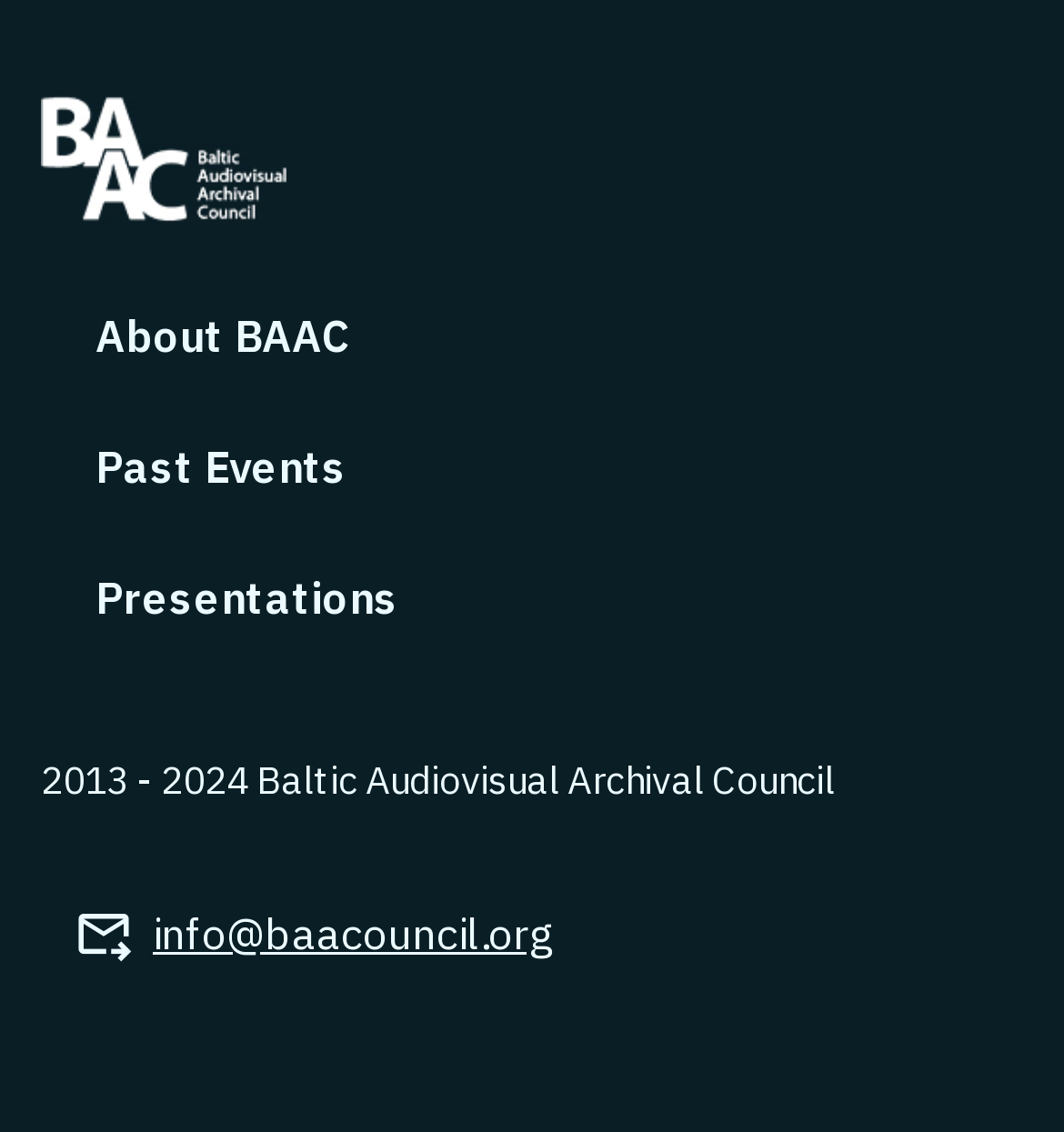Find the bounding box coordinates for the HTML element described as: "title="Baltic Audiovisual Archival Council"". The coordinates should consist of four float values between 0 and 1, i.e., [left, top, right, bottom].

[0.038, 0.199, 0.27, 0.243]